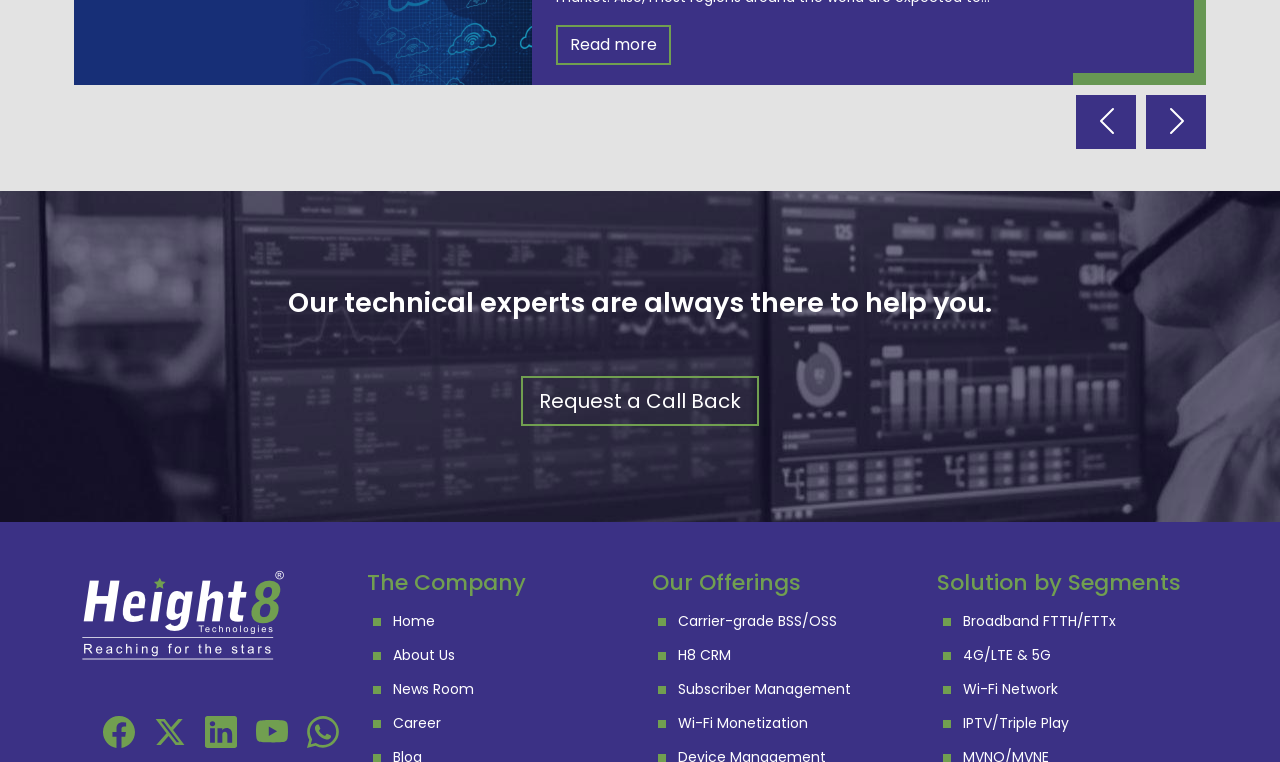What is the company's name?
Refer to the image and give a detailed answer to the question.

The company's name is mentioned in the image element with the description 'Height8 Tech' at coordinates [0.064, 0.748, 0.222, 0.866].